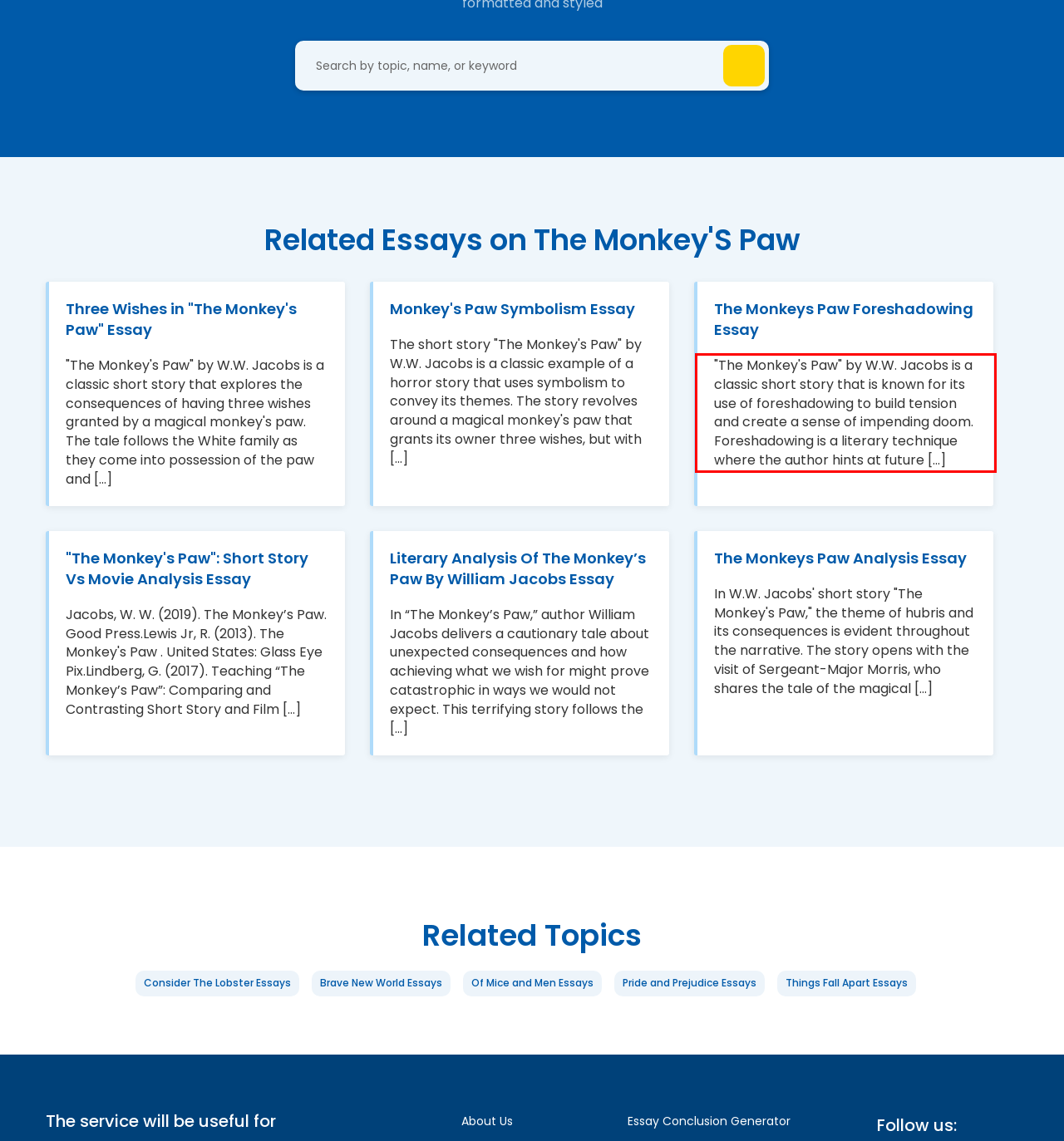Please extract the text content from the UI element enclosed by the red rectangle in the screenshot.

"The Monkey's Paw" by W.W. Jacobs is a classic short story that is known for its use of foreshadowing to build tension and create a sense of impending doom. Foreshadowing is a literary technique where the author hints at future [...]